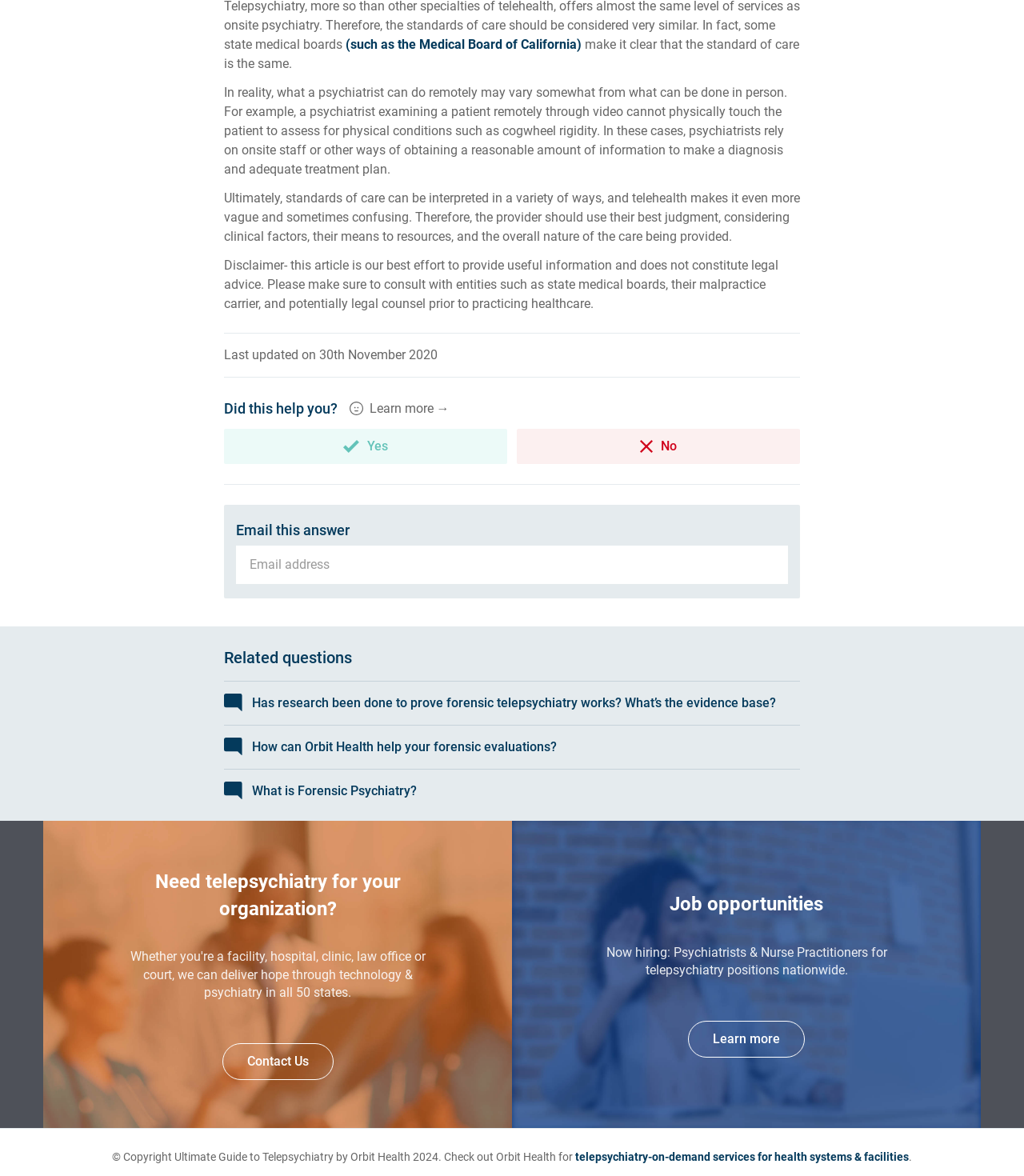Please specify the bounding box coordinates of the clickable section necessary to execute the following command: "Contact Us".

[0.217, 0.887, 0.325, 0.919]